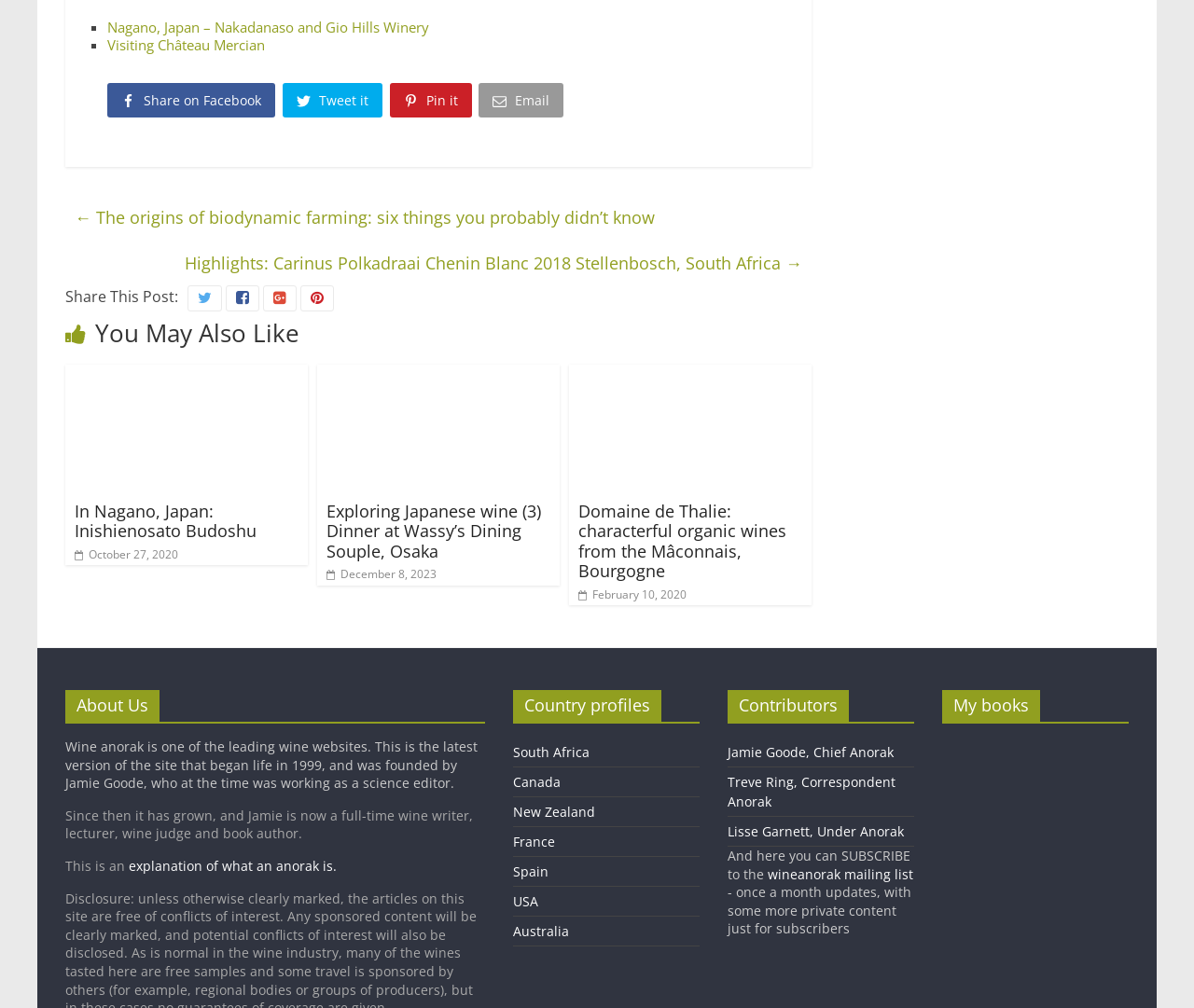Identify the bounding box coordinates of the region that needs to be clicked to carry out this instruction: "Share on Facebook". Provide these coordinates as four float numbers ranging from 0 to 1, i.e., [left, top, right, bottom].

[0.09, 0.082, 0.233, 0.124]